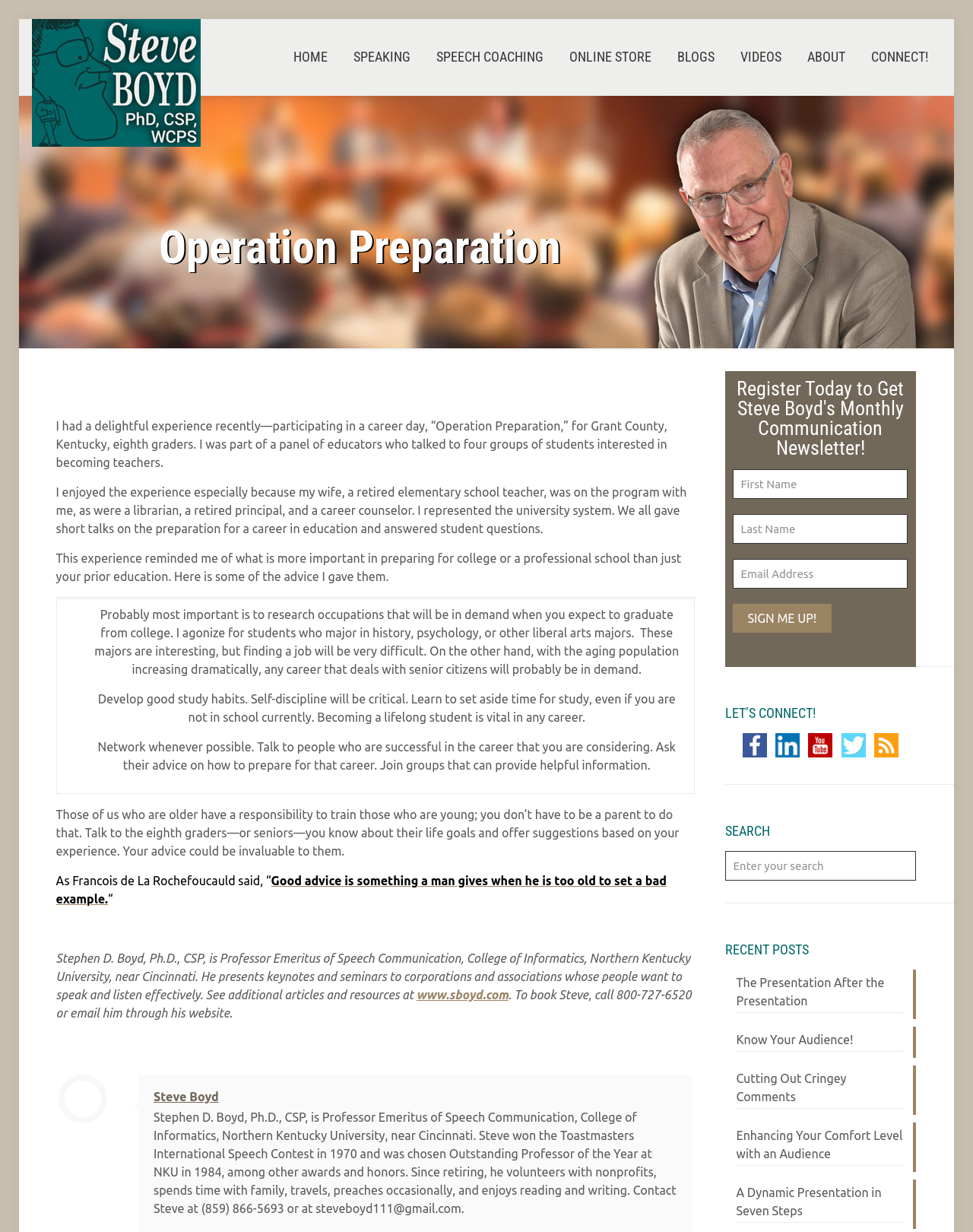Provide the bounding box coordinates of the section that needs to be clicked to accomplish the following instruction: "Click on the 'HOME' link."

[0.29, 0.031, 0.348, 0.062]